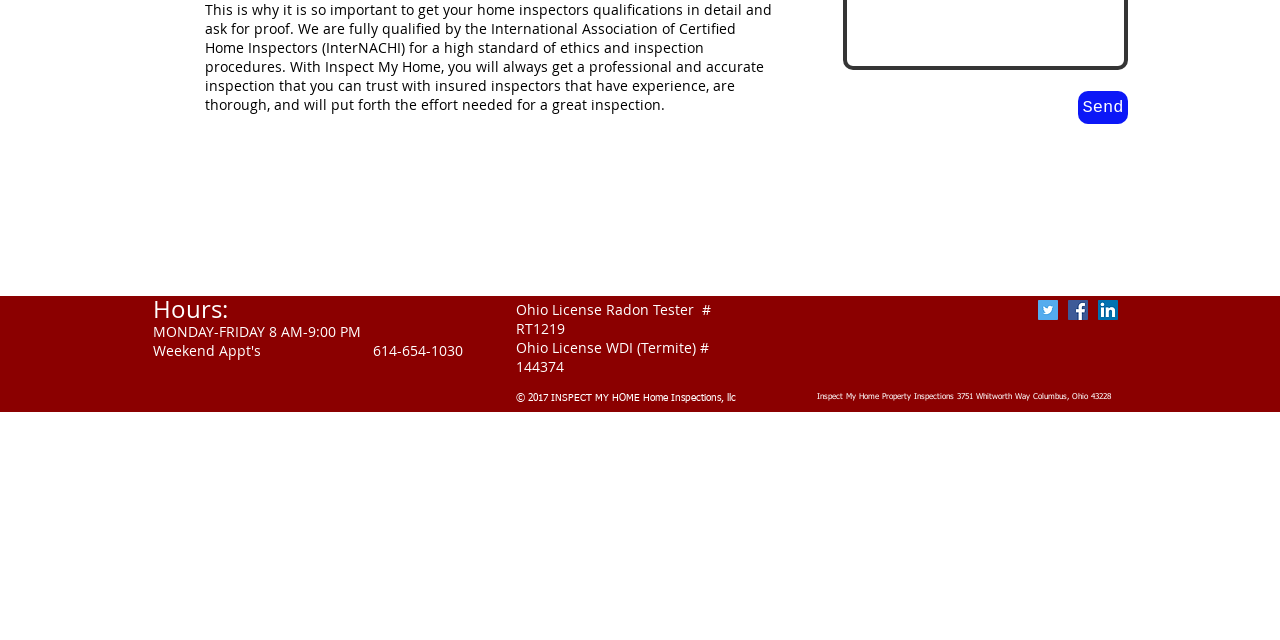Provide the bounding box coordinates, formatted as (top-left x, top-left y, bottom-right x, bottom-right y), with all values being floating point numbers between 0 and 1. Identify the bounding box of the UI element that matches the description: Send

[0.842, 0.142, 0.881, 0.194]